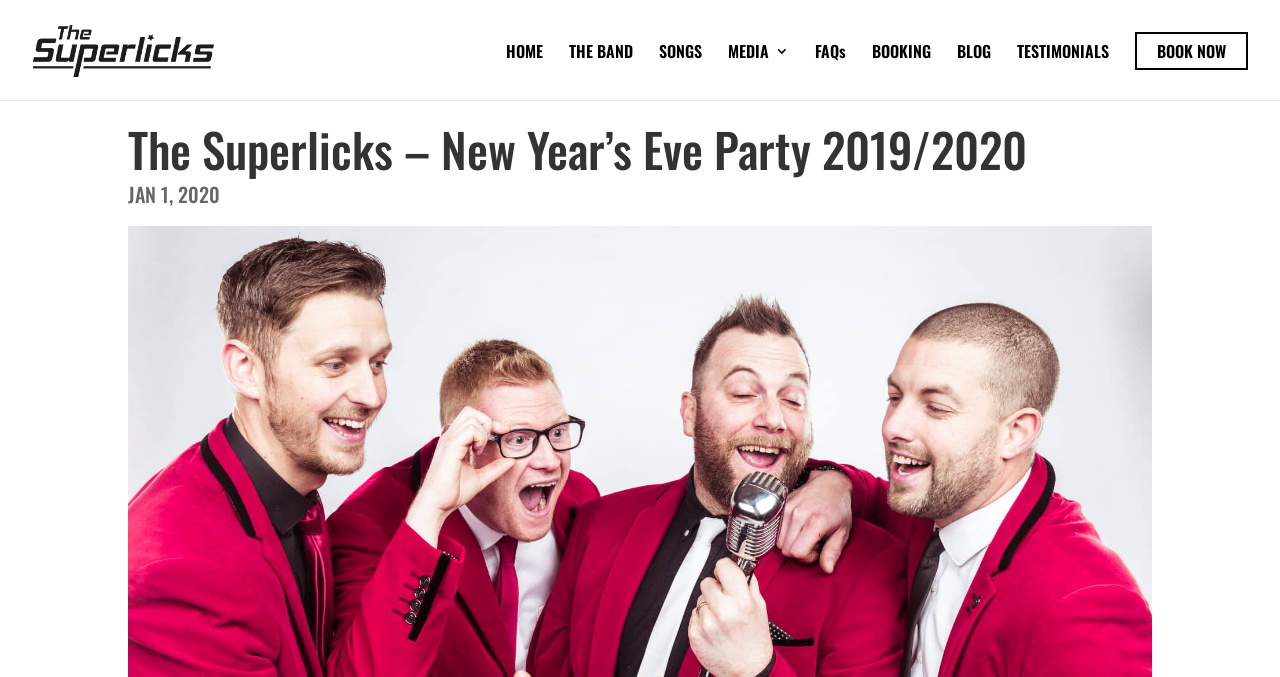Please identify the bounding box coordinates of the element I need to click to follow this instruction: "view THE BAND".

[0.445, 0.065, 0.495, 0.148]